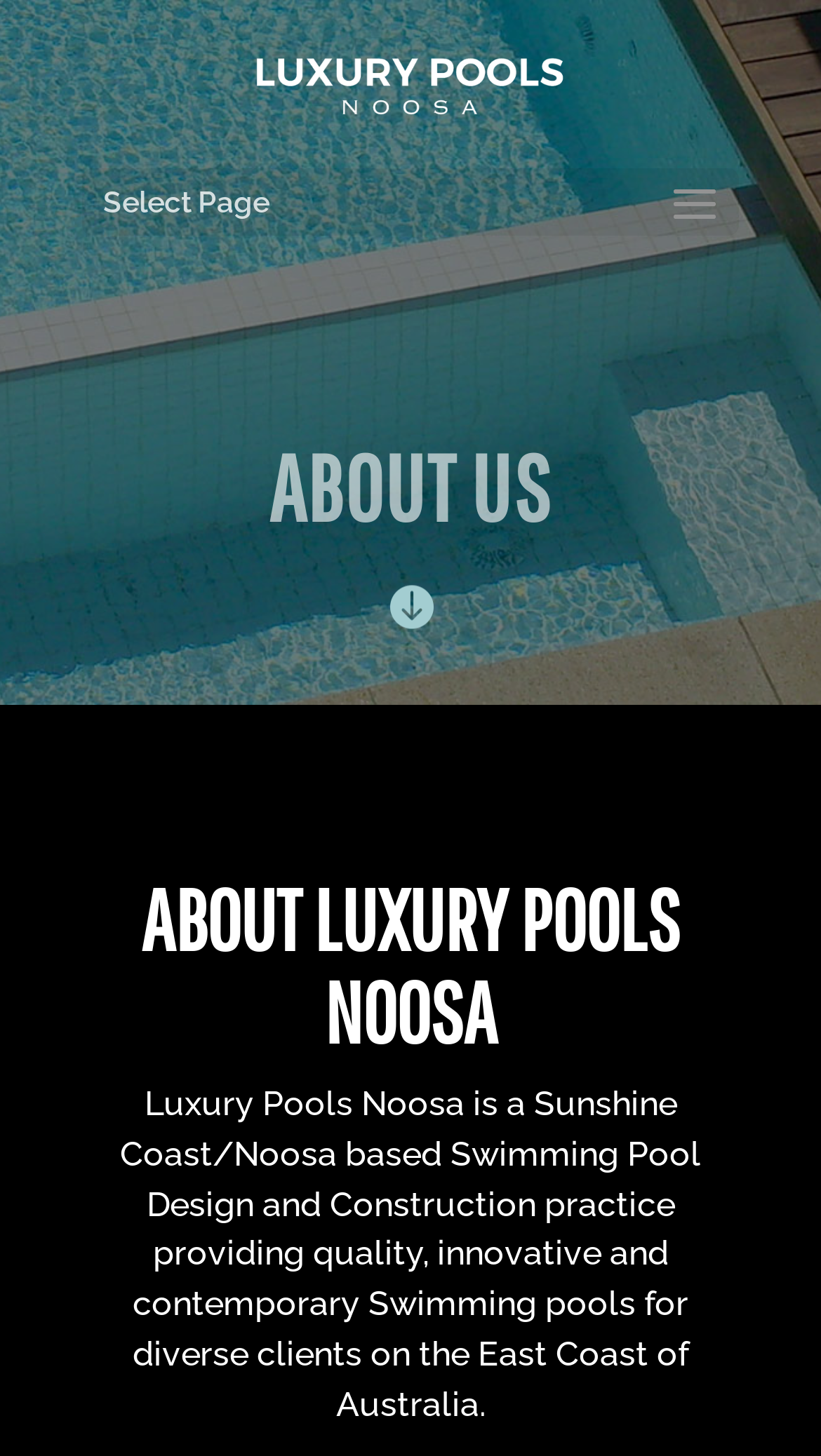What type of services does the company provide?
Give a detailed and exhaustive answer to the question.

The type of services provided by the company is mentioned in the static text element, which describes the company as a 'Swimming Pool Design and Construction practice'.